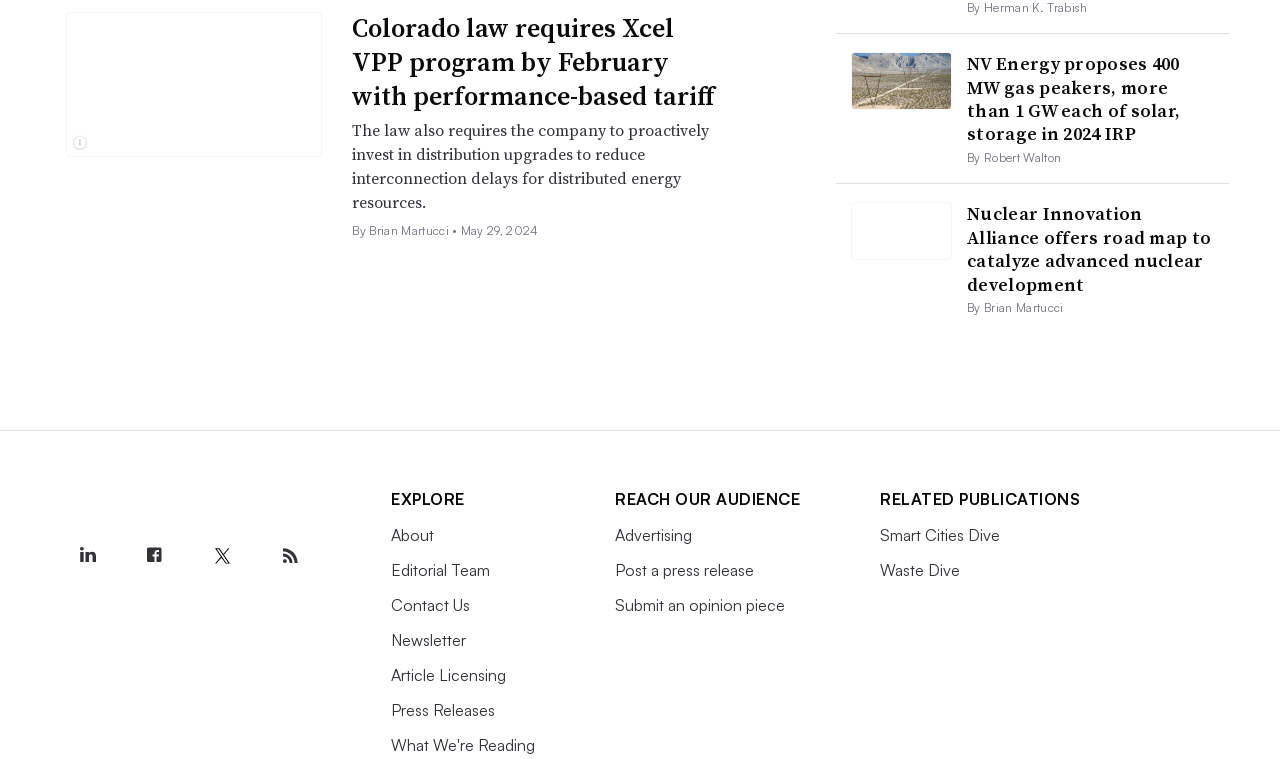Identify the bounding box coordinates for the UI element mentioned here: "Submit an opinion piece". Provide the coordinates as four float values between 0 and 1, i.e., [left, top, right, bottom].

[0.481, 0.784, 0.613, 0.811]